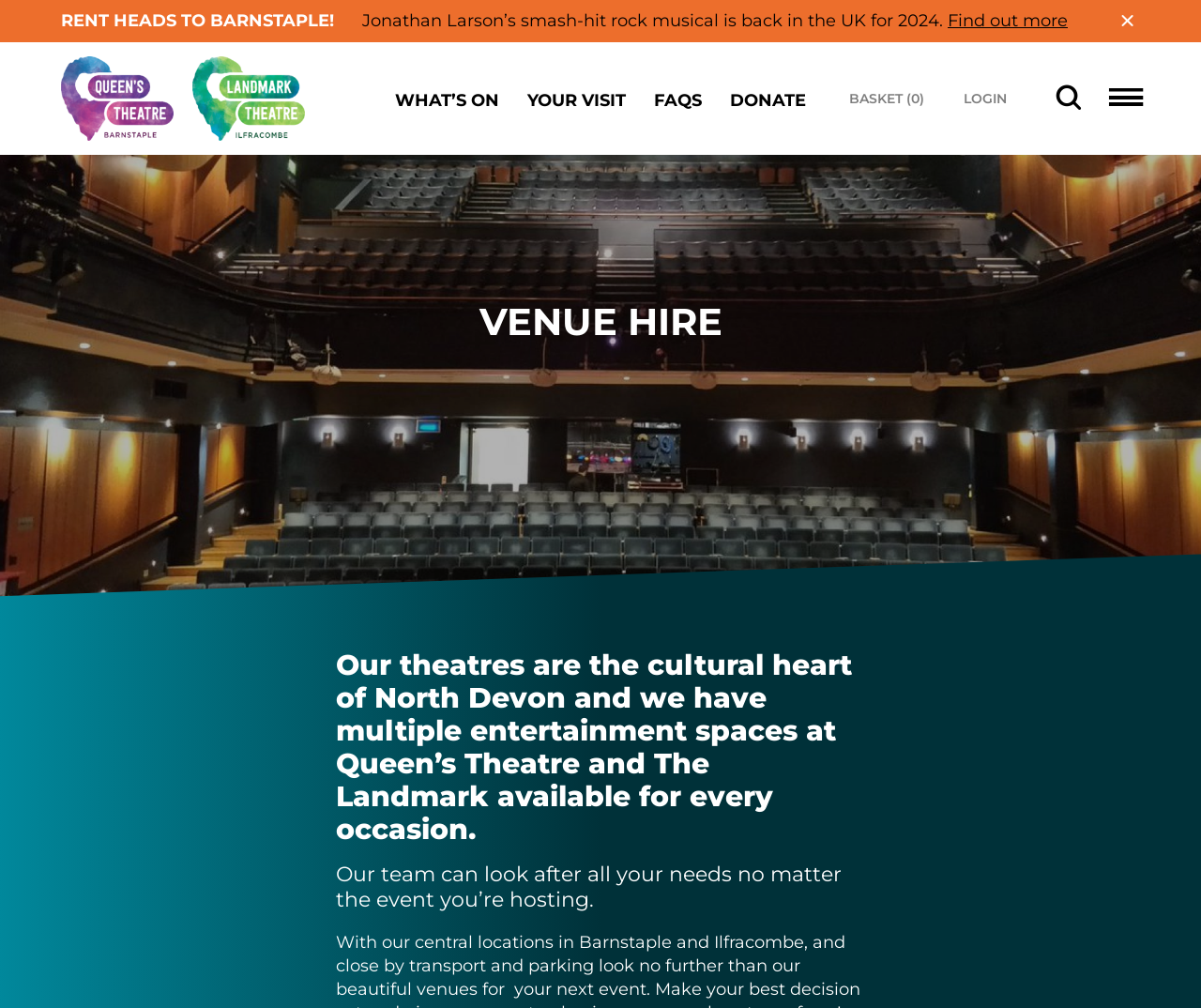What is the purpose of the team mentioned?
Provide an in-depth and detailed answer to the question.

The question asks about the purpose of the team mentioned on the webpage. By looking at the StaticText element with the text 'Our team can look after all your needs no matter the event you’re hosting.', we can determine that the answer is 'look after all needs'.